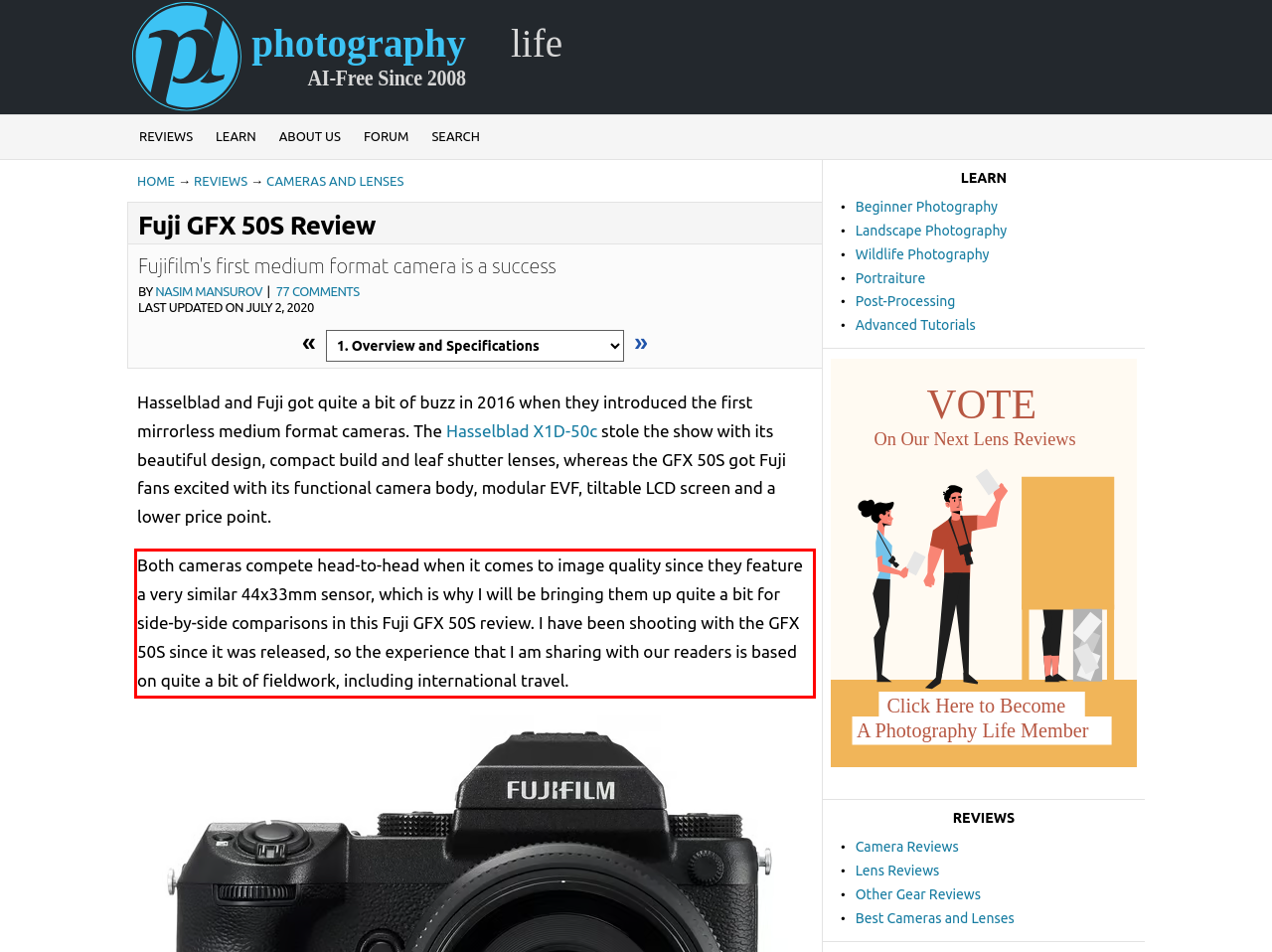Observe the screenshot of the webpage, locate the red bounding box, and extract the text content within it.

Both cameras compete head-to-head when it comes to image quality since they feature a very similar 44x33mm sensor, which is why I will be bringing them up quite a bit for side-by-side comparisons in this Fuji GFX 50S review. I have been shooting with the GFX 50S since it was released, so the experience that I am sharing with our readers is based on quite a bit of fieldwork, including international travel.